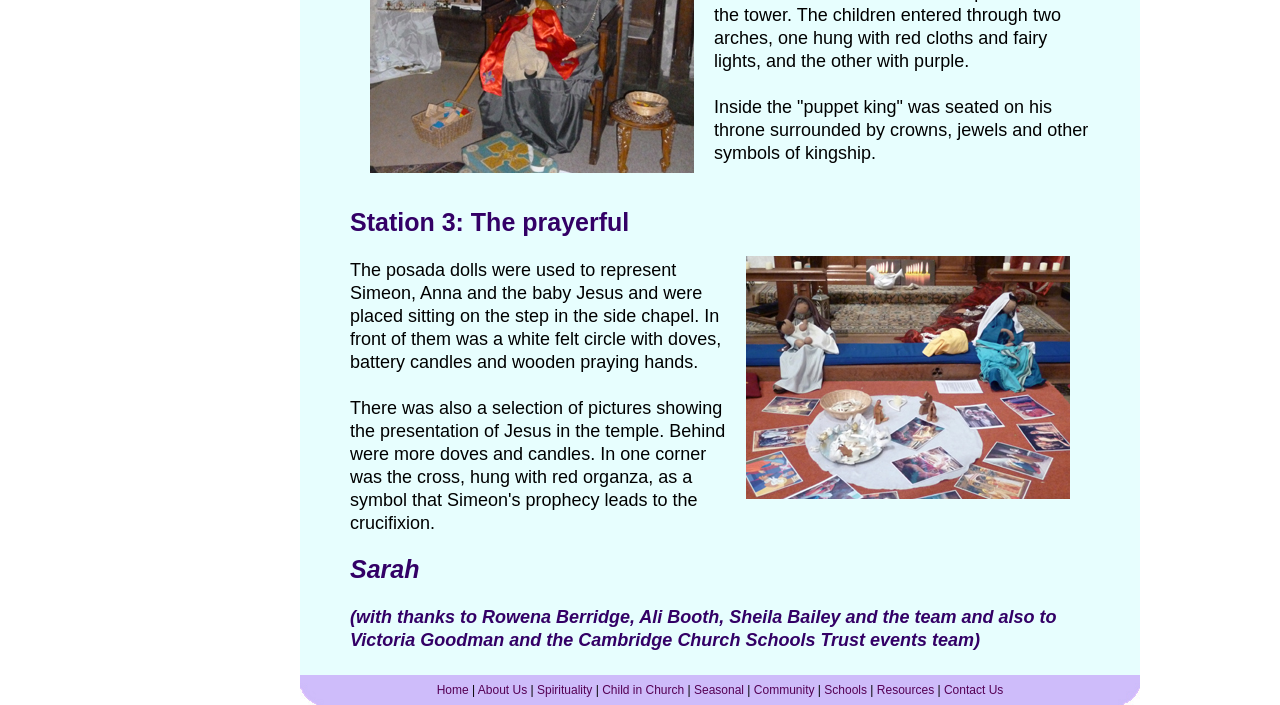Give the bounding box coordinates for the element described as: "Child in Church".

[0.47, 0.969, 0.535, 0.989]